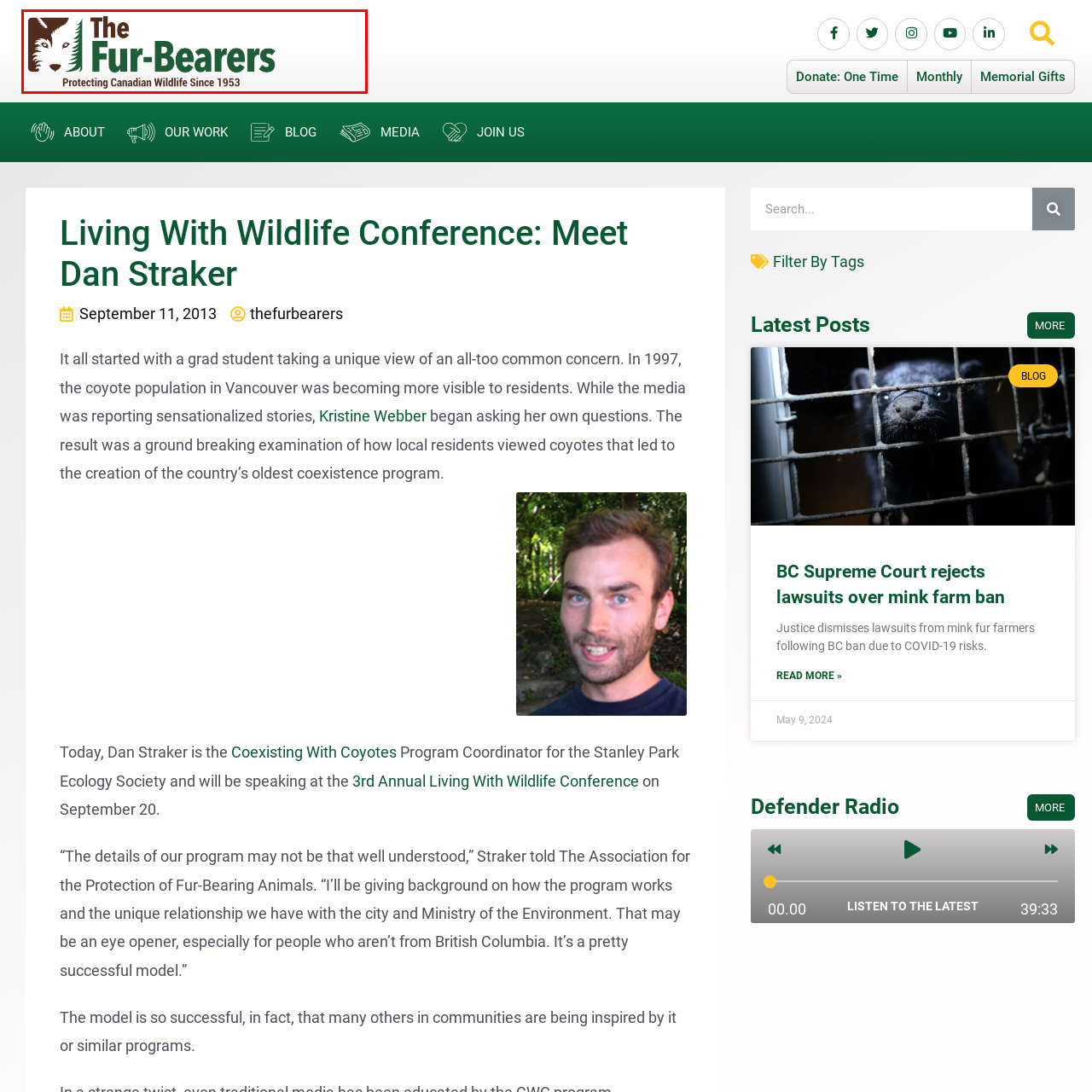Elaborate on the visual details of the image contained within the red boundary.

The image features the logo of "The Fur-Bearers," an organization dedicated to protecting Canadian wildlife since 1953. The logo incorporates natural elements, showcasing the commitment to wildlife conservation. Simplistic yet striking, it highlights the organization's mission and identity, exemplifying their focus on preserving fur-bearing animals and fostering a respectful coexistence with nature. The design elements reflect a blend of environmental dedication and advocacy for wildlife protection.